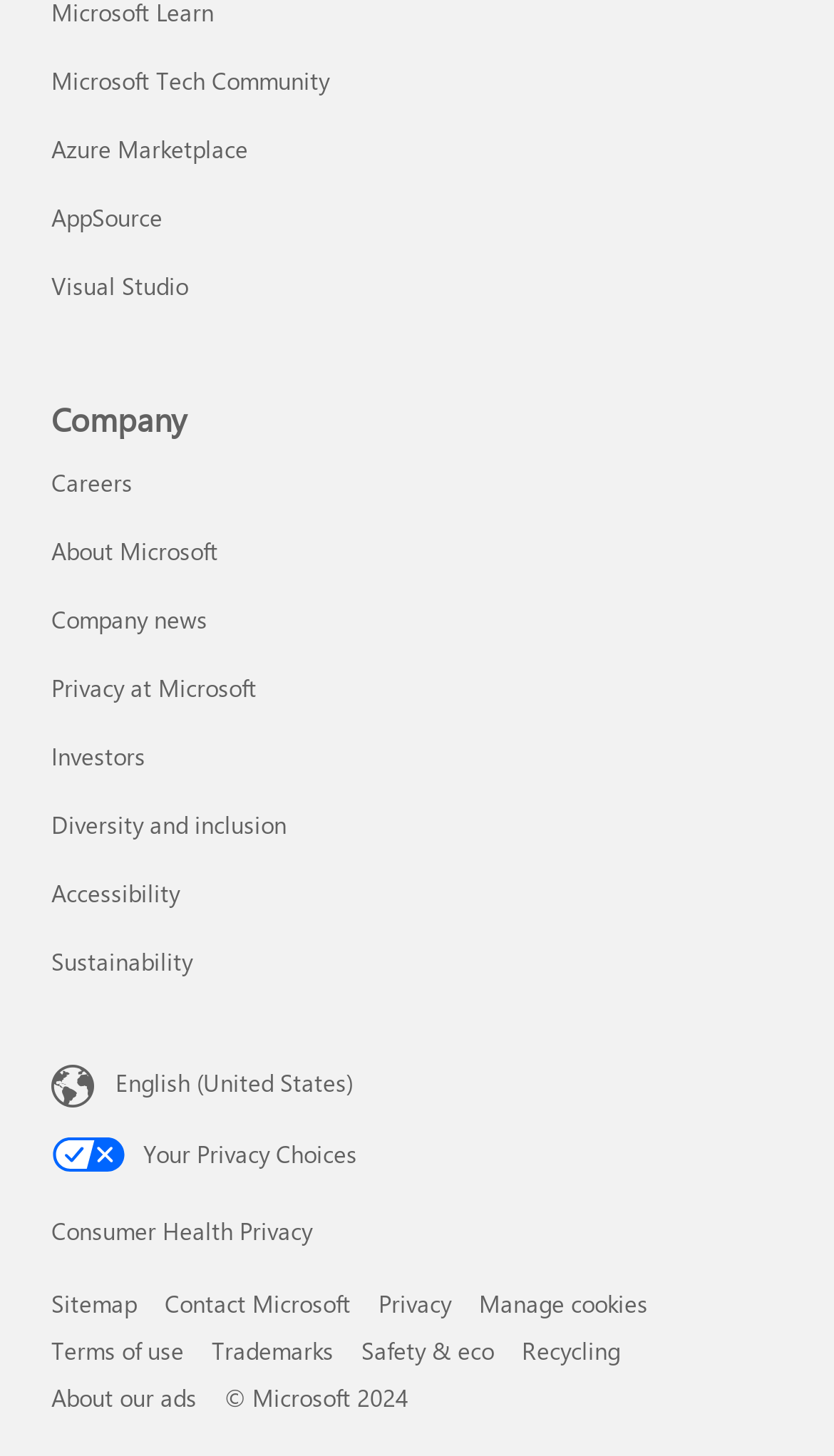Identify the bounding box coordinates for the UI element mentioned here: "Company news". Provide the coordinates as four float values between 0 and 1, i.e., [left, top, right, bottom].

[0.062, 0.415, 0.249, 0.437]